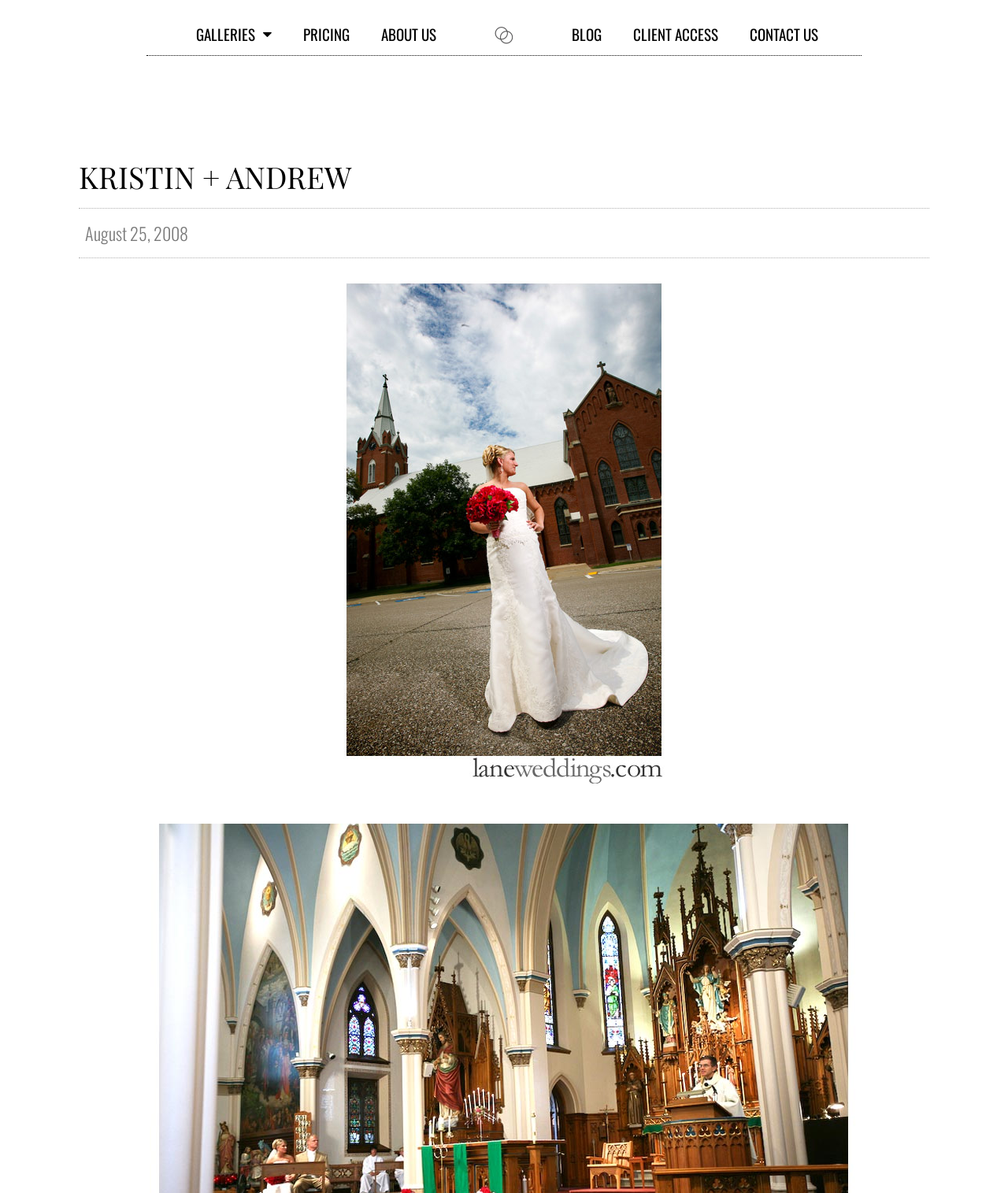Locate the bounding box coordinates of the element I should click to achieve the following instruction: "Read about the photographers".

[0.362, 0.013, 0.448, 0.044]